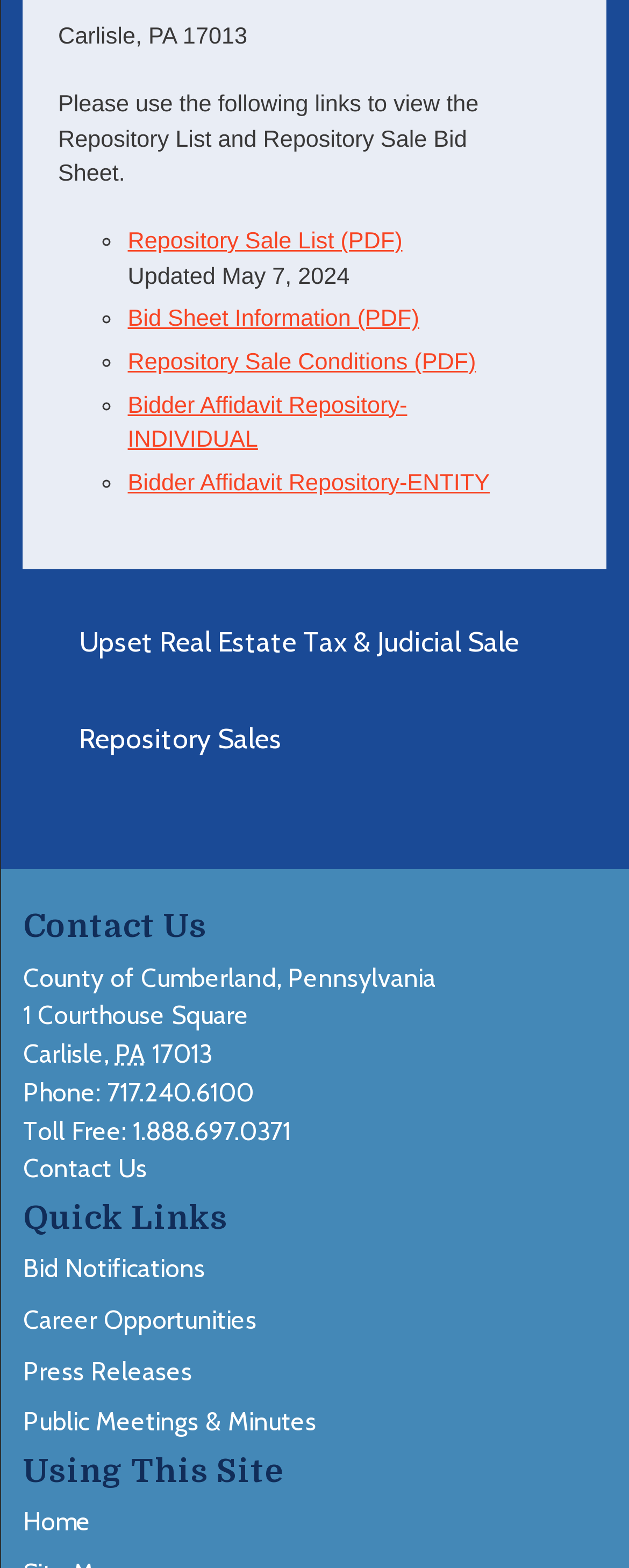Find the bounding box coordinates of the clickable element required to execute the following instruction: "Get Bid Sheet Information". Provide the coordinates as four float numbers between 0 and 1, i.e., [left, top, right, bottom].

[0.203, 0.196, 0.667, 0.212]